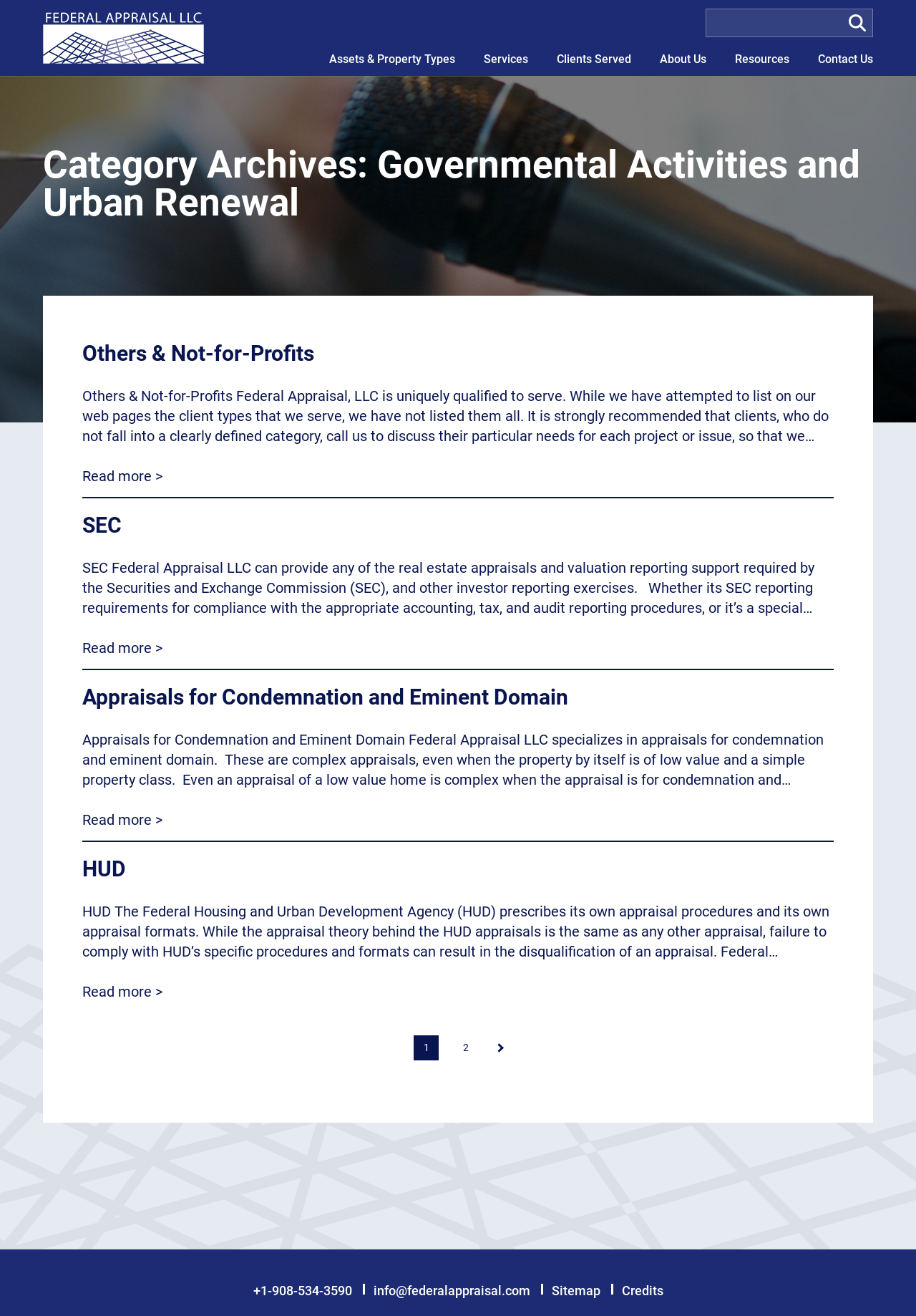Generate a comprehensive caption for the webpage you are viewing.

The webpage is about Governmental Activities and Urban Renewal Archives, specifically focused on Federal Appraisal. At the top, there is a search bar with a search button on the right side, allowing users to search for specific content. Below the search bar, there are three main sections: Assets & Property Types, Services, and Clients Served.

In the Assets & Property Types section, there are several links categorized into three subheadings: Appraisal by Assets & Property Types, General Commercial Real Estate, and Special Purpose/Complex Real Estate. These links include Power Plants, Utilities, and Infrastructure Properties, Real Property Portfolios, Land Appraisal, and many others.

The Services section is divided into two subheadings: Appraisal by Service Type and Uncommon Valuation Types. This section includes links such as Expert Testimony and Litigation Support, Property Tax Assessments and Appeals, Accounting, Tax Planning or Reporting, Audit, and many others.

The Clients Served section is at the bottom of the page, with a heading that matches the link above it. There is no additional content in this section.

Throughout the page, there are numerous links, headings, and sections that provide a comprehensive overview of the services and assets related to Federal Appraisal.